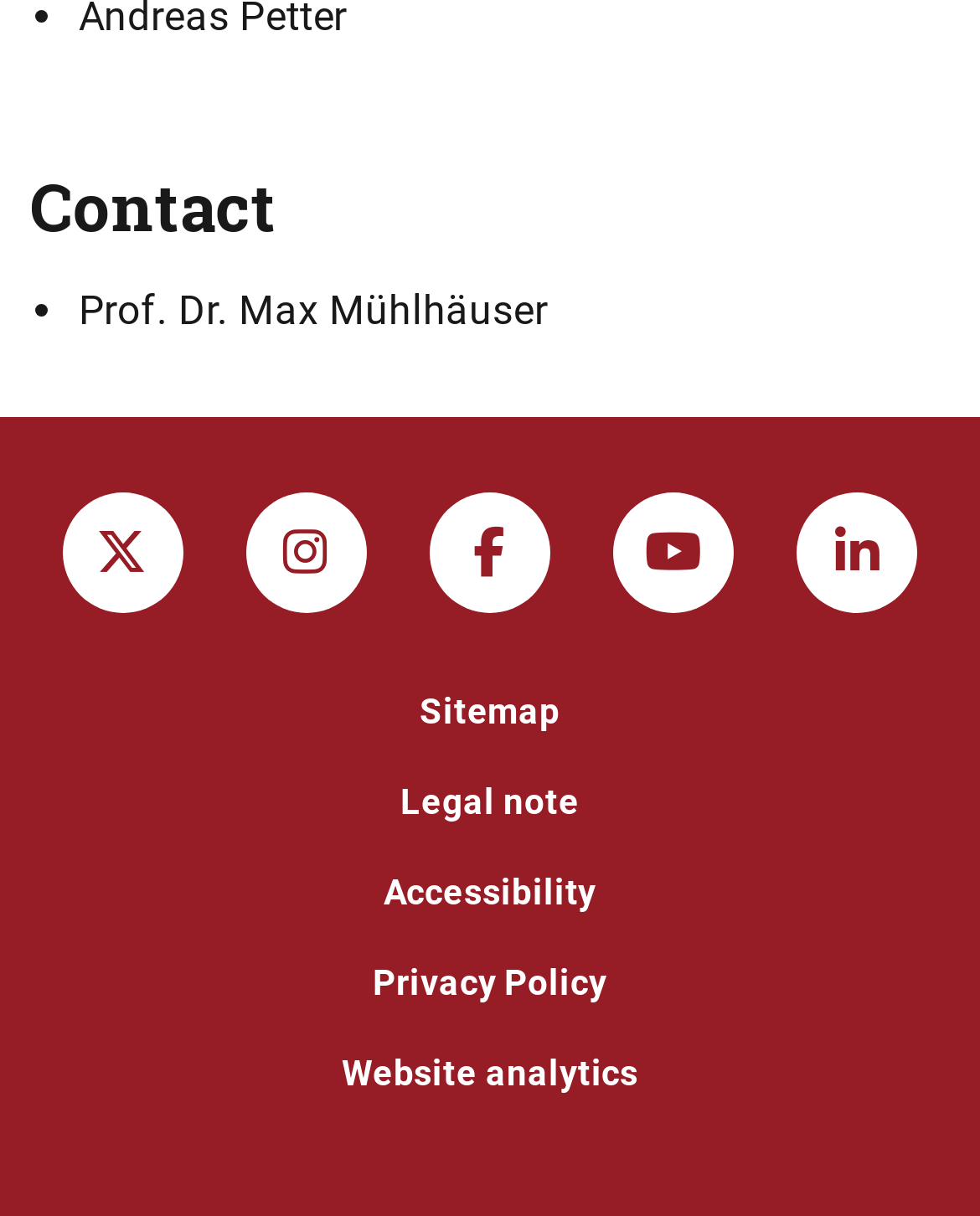From the image, can you give a detailed response to the question below:
Is the Sitemap link above the Accessibility link?

I compared the y1 and y2 coordinates of the bounding boxes of the Sitemap link and the Accessibility link. Since the y1 and y2 values of the Sitemap link are smaller than those of the Accessibility link, the Sitemap link is above the Accessibility link.